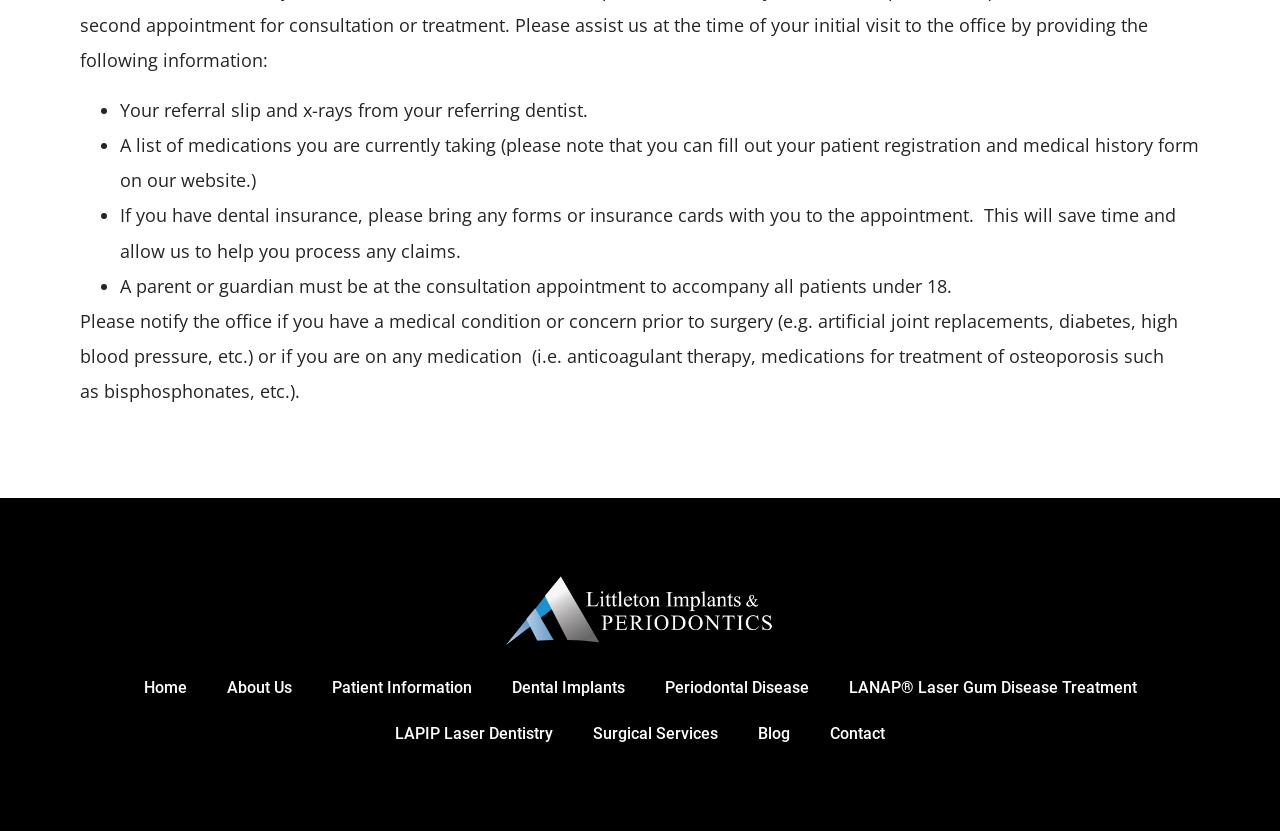Identify the bounding box coordinates for the UI element mentioned here: "Blog". Provide the coordinates as four float values between 0 and 1, i.e., [left, top, right, bottom].

[0.577, 0.856, 0.633, 0.911]